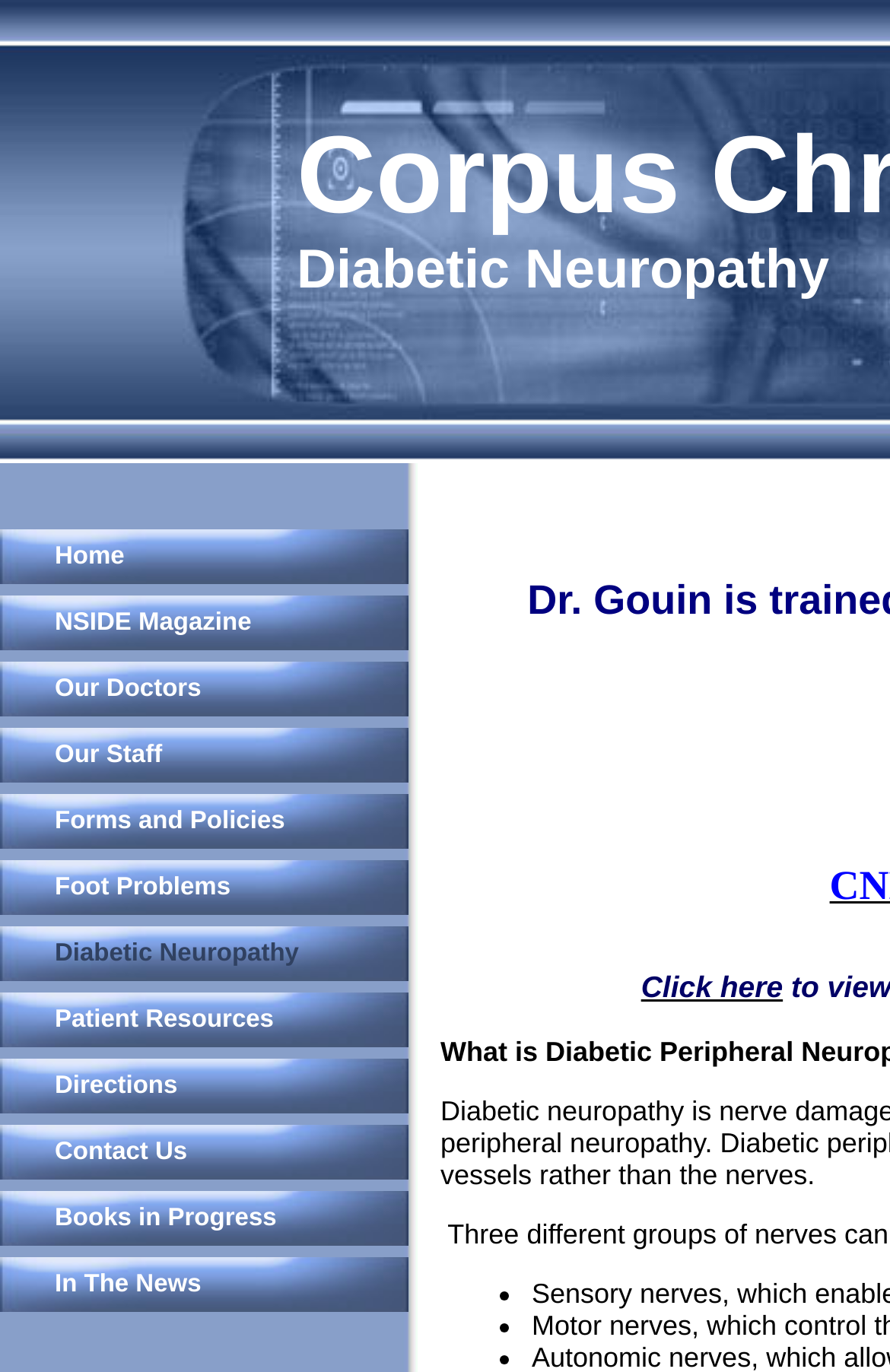Please determine the bounding box coordinates of the element to click on in order to accomplish the following task: "read NSIDE magazine". Ensure the coordinates are four float numbers ranging from 0 to 1, i.e., [left, top, right, bottom].

[0.0, 0.434, 0.469, 0.474]